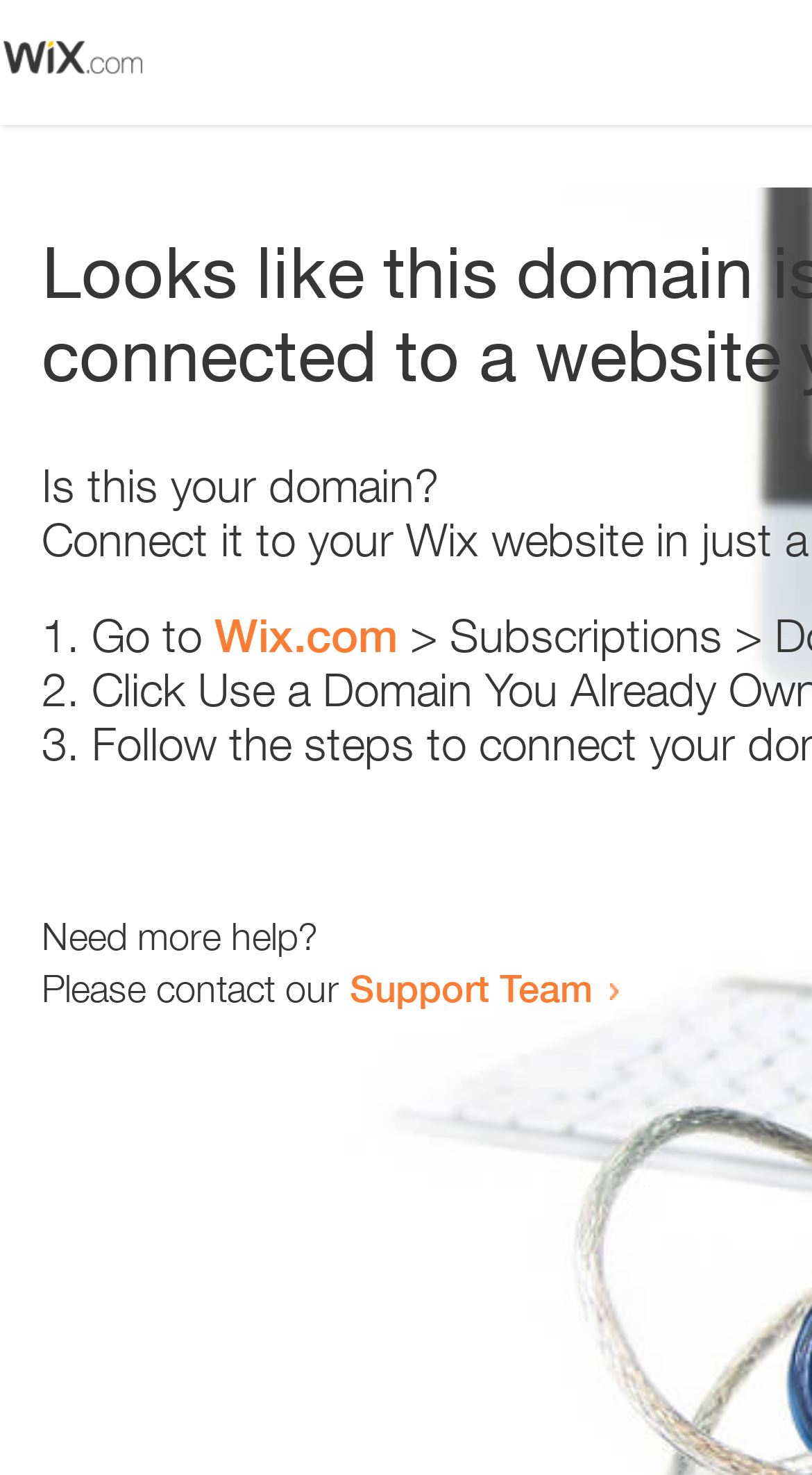Determine the bounding box coordinates for the UI element matching this description: "Support Team".

[0.431, 0.654, 0.731, 0.685]